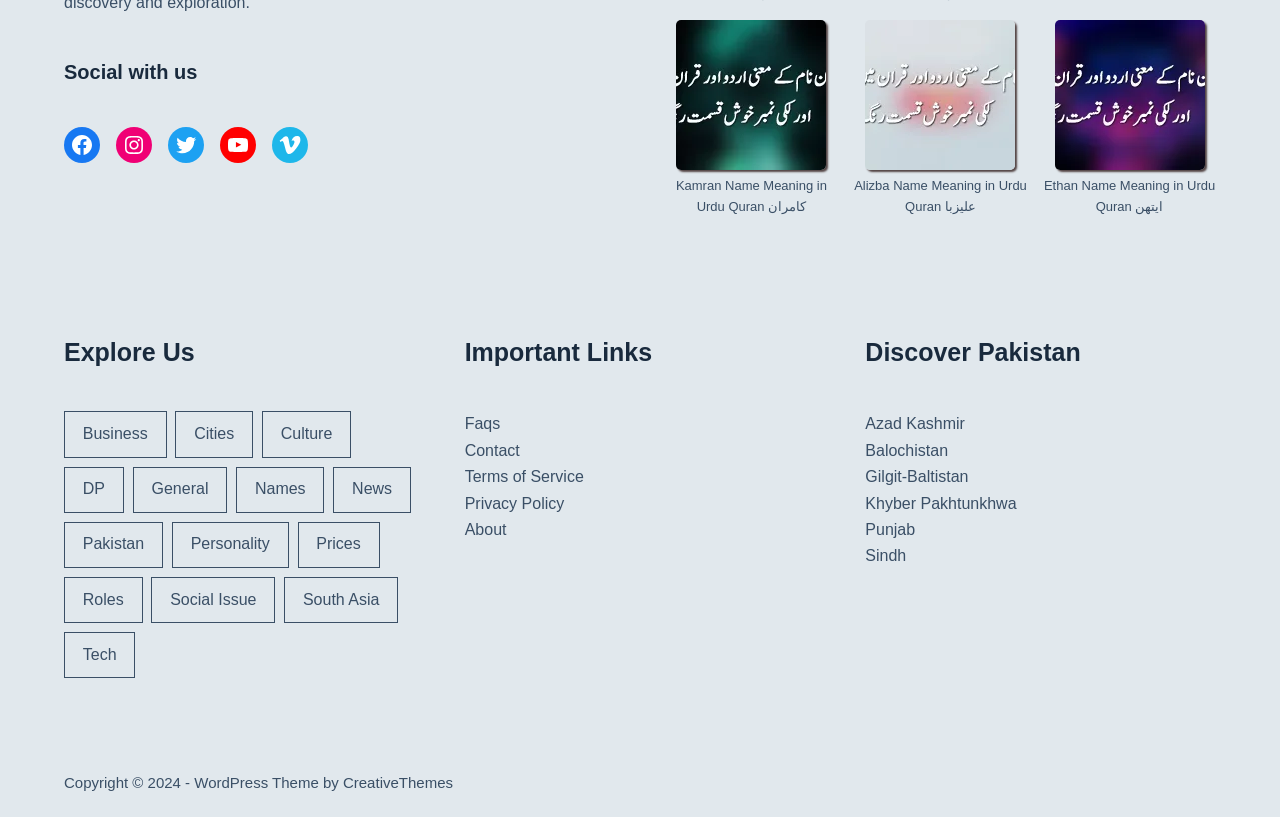Locate the bounding box of the user interface element based on this description: "Do – Dr Jack Hyles".

None